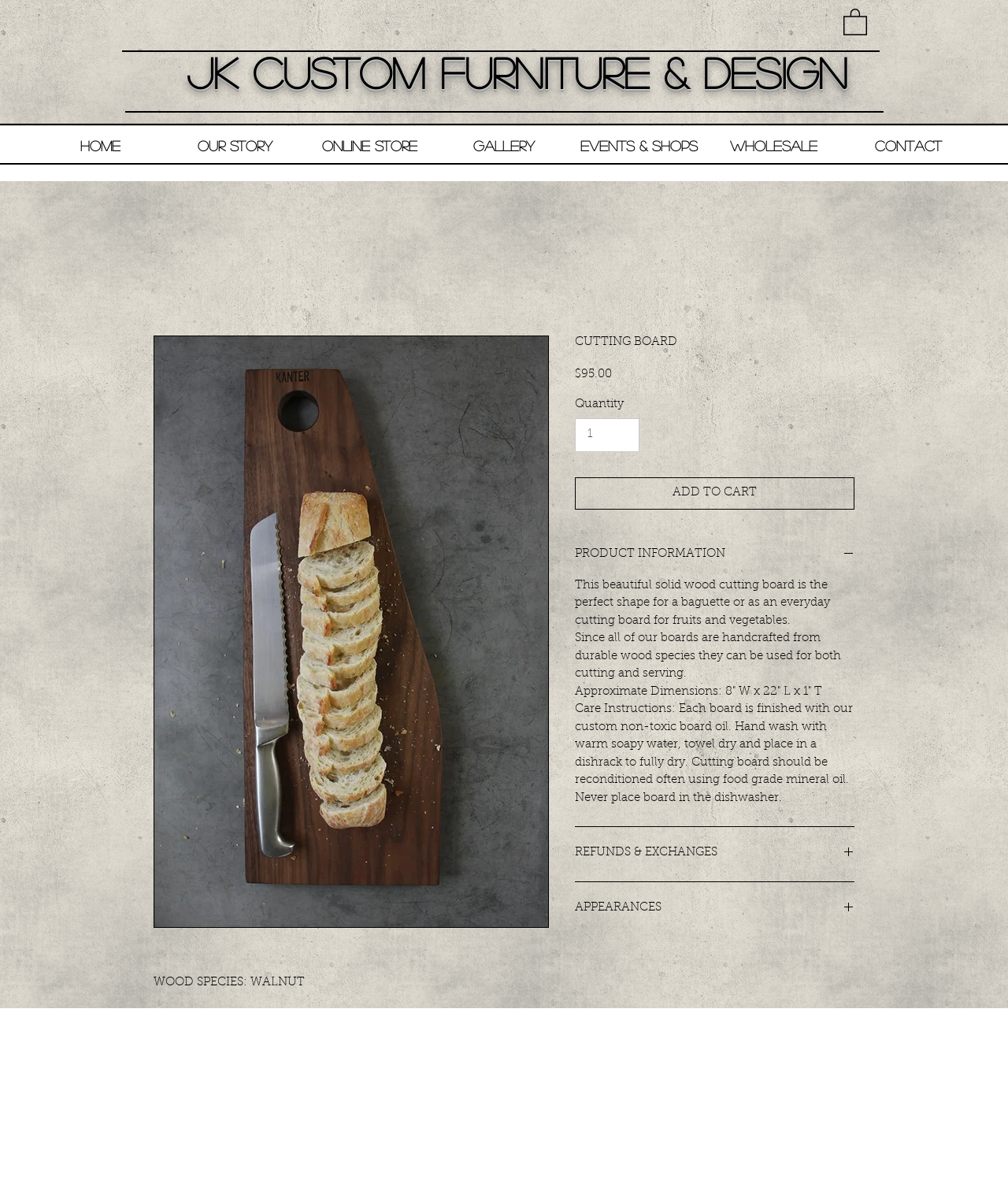What is the price of the cutting board?
Please answer the question with as much detail and depth as you can.

I found the price of the cutting board by looking at the product information section, where it is listed as '$95.00' next to the 'Price' label.